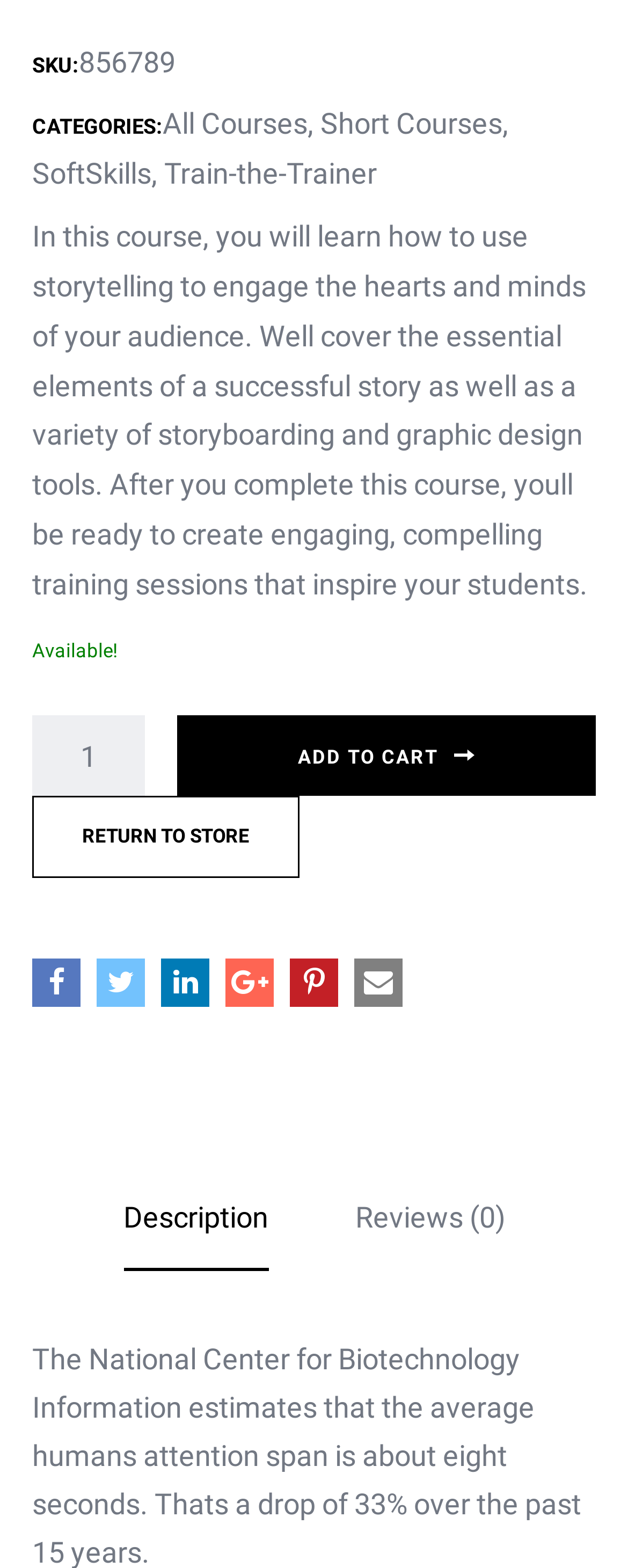Find the bounding box coordinates of the element I should click to carry out the following instruction: "go to the 'Reviews' tab".

[0.565, 0.746, 0.804, 0.81]